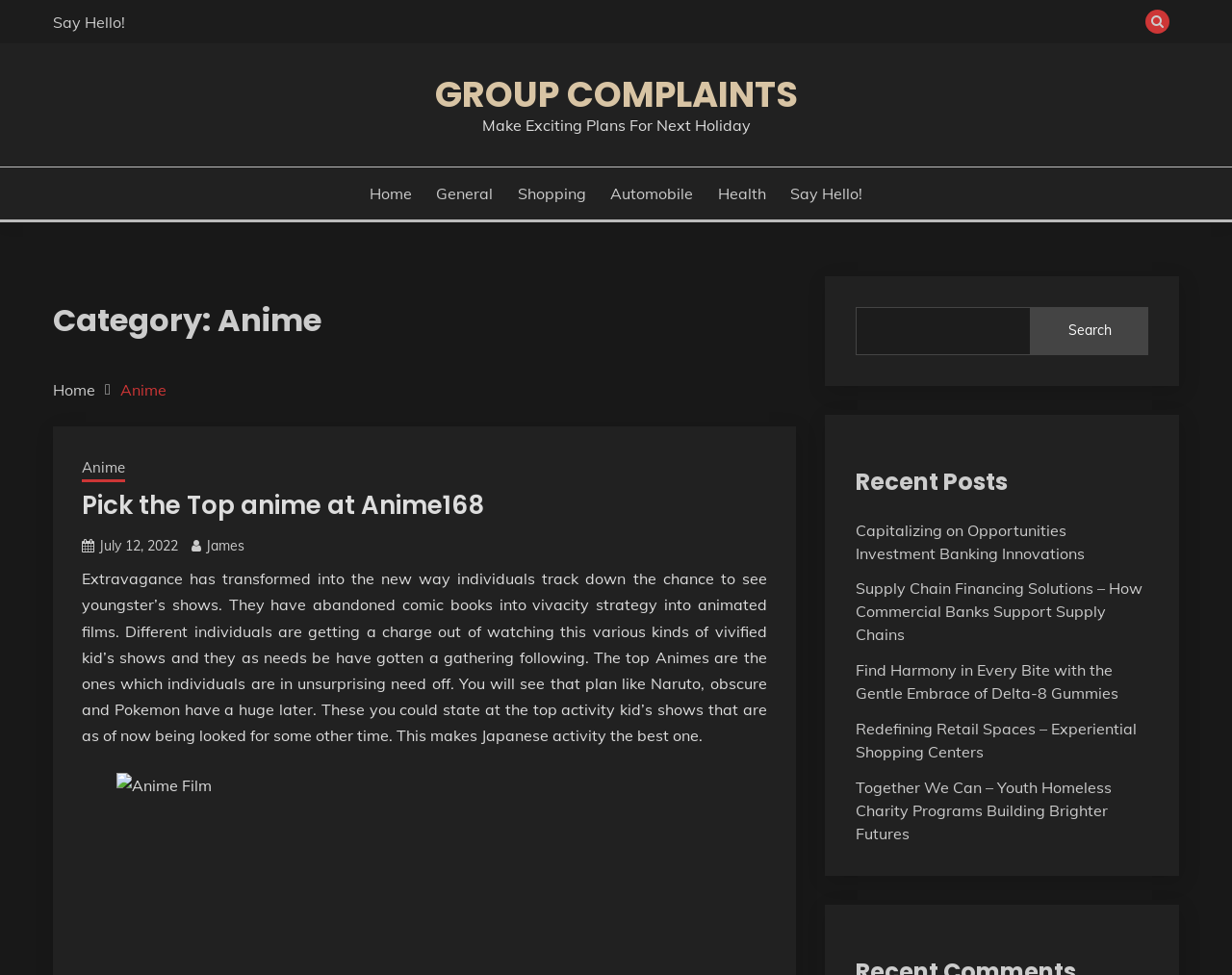What is the topic of the first recent post?
Refer to the image and give a detailed answer to the question.

The first recent post is titled 'Capitalizing on Opportunities Investment Banking Innovations', which suggests that the topic of this post is related to investment banking and its innovations.